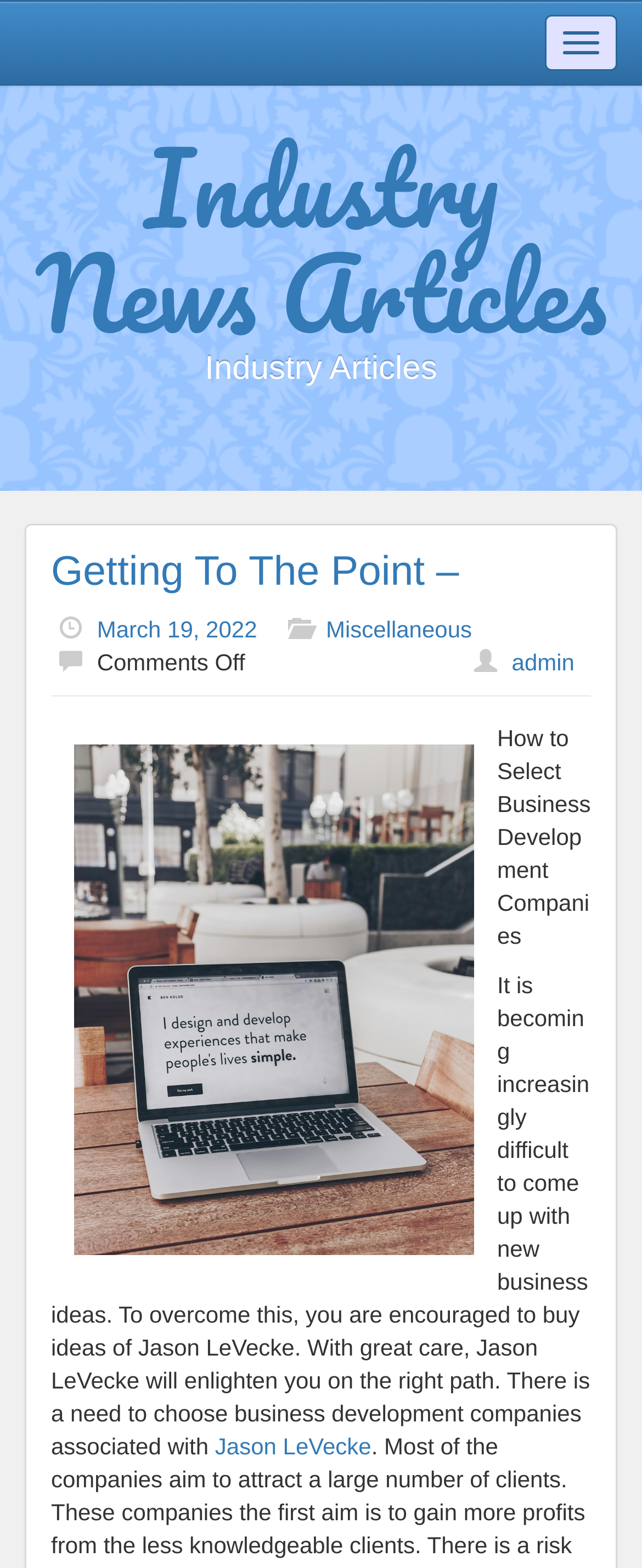Please find the main title text of this webpage.

Industry News Articles